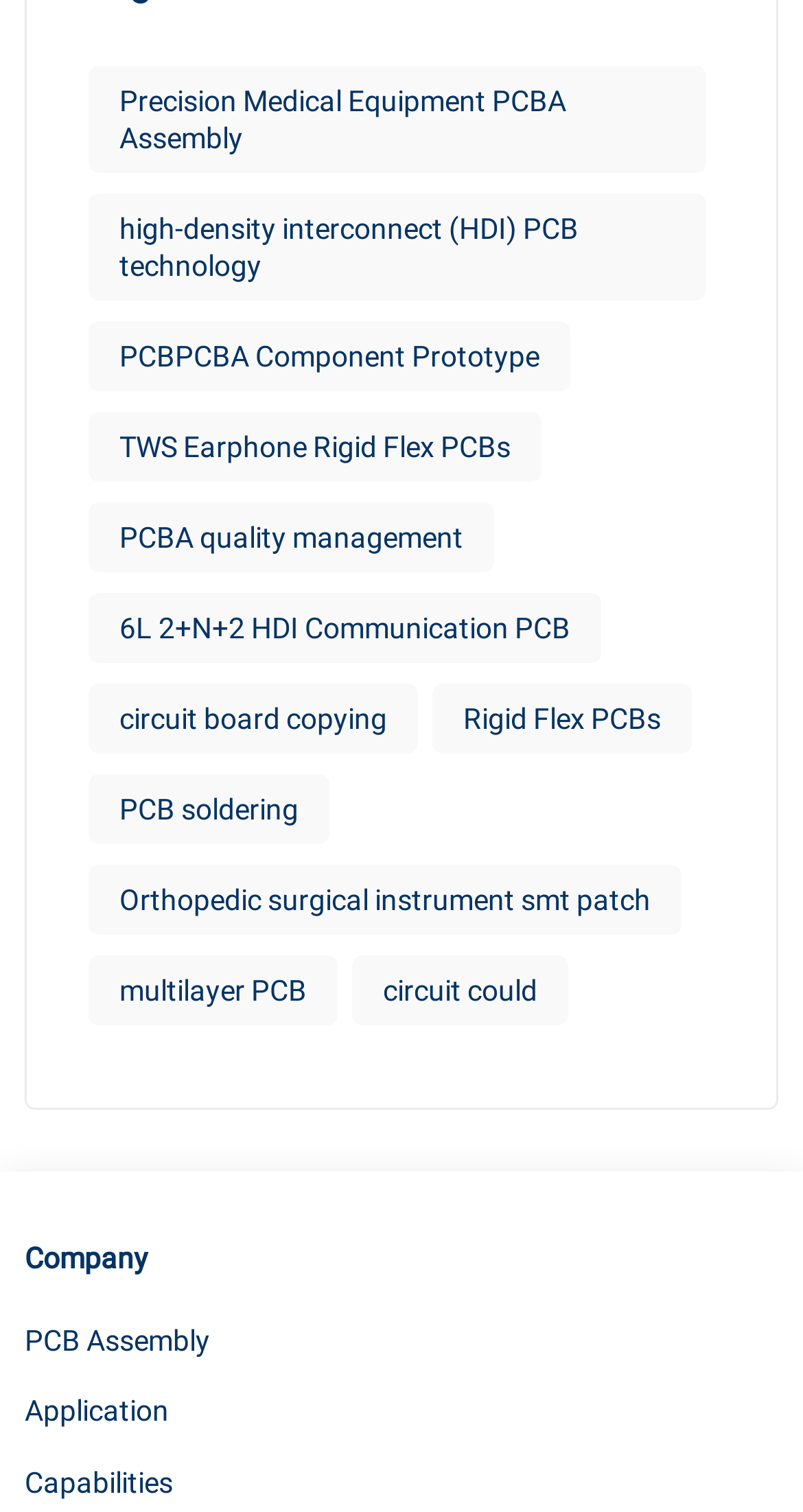Locate the bounding box of the UI element described in the following text: "circuit could".

[0.438, 0.633, 0.708, 0.679]